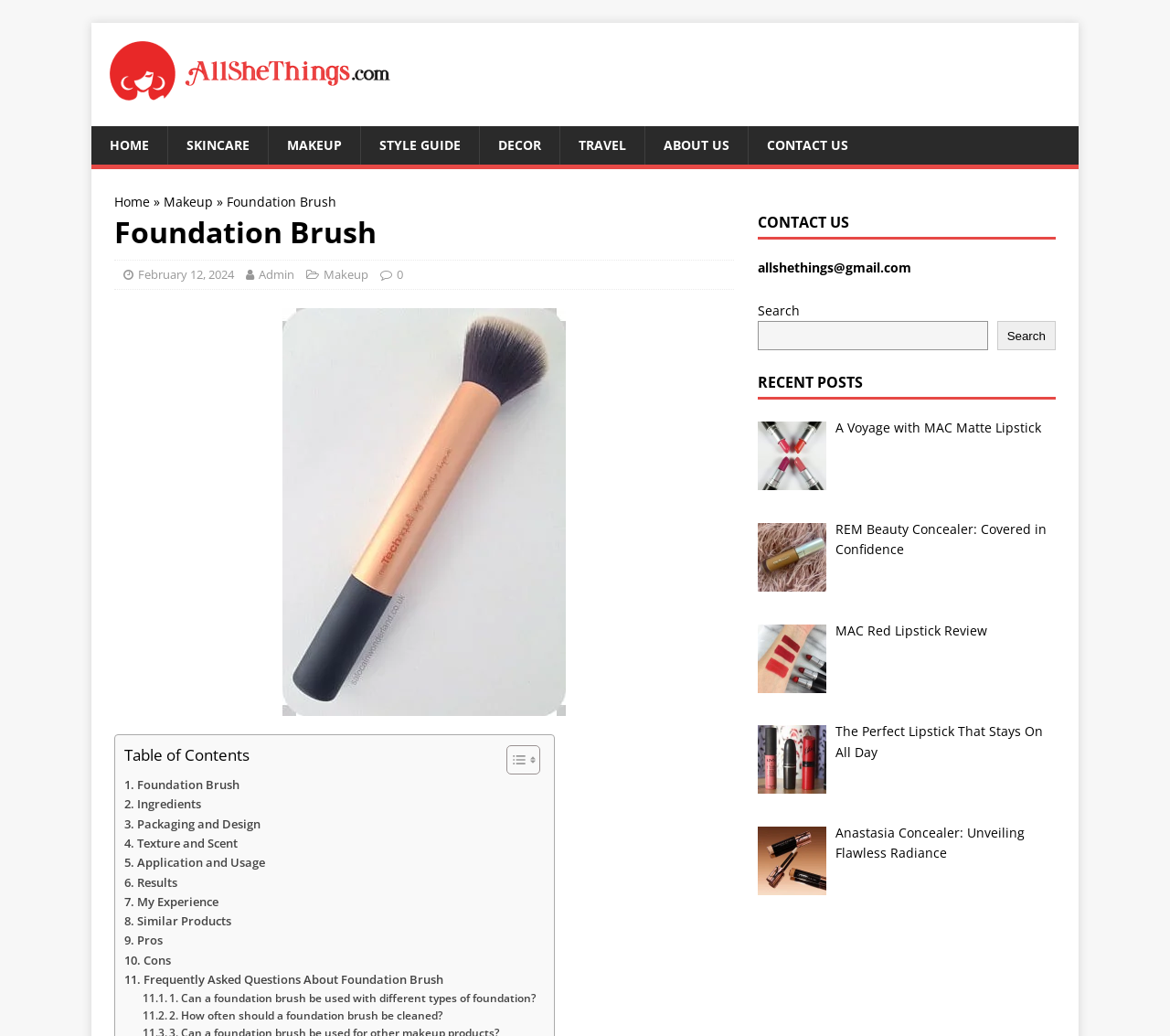Given the element description "MAC Red Lipstick Review", identify the bounding box of the corresponding UI element.

[0.714, 0.6, 0.844, 0.617]